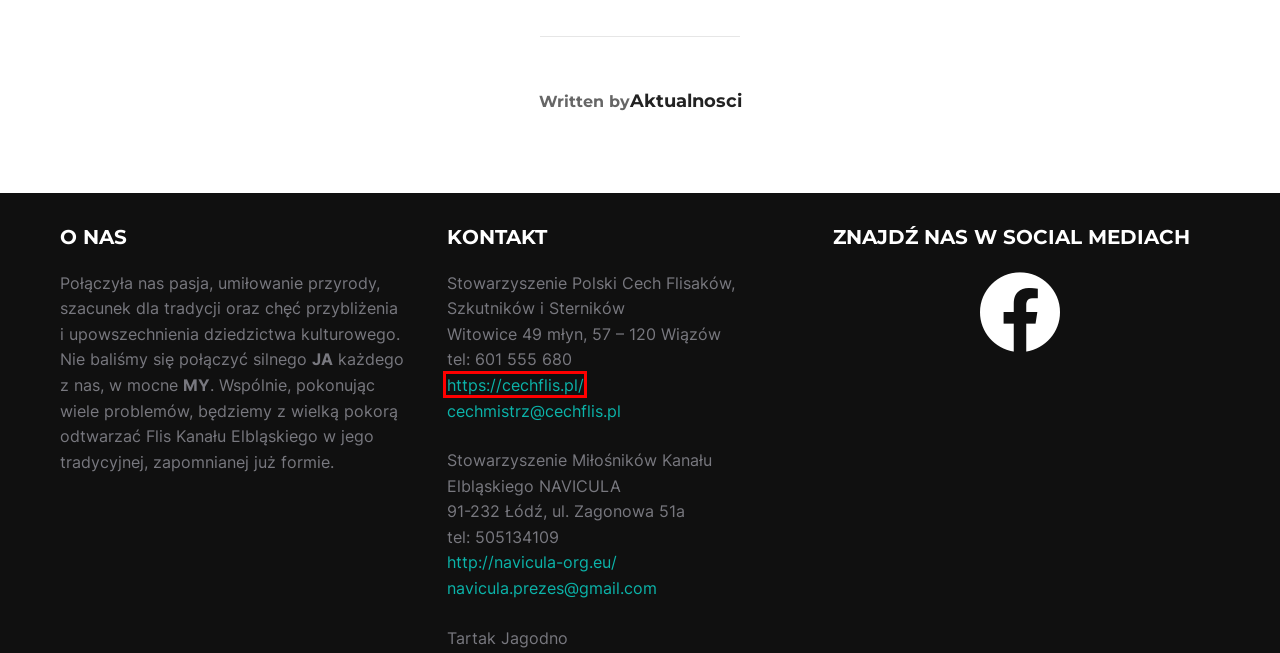Analyze the given webpage screenshot and identify the UI element within the red bounding box. Select the webpage description that best matches what you expect the new webpage to look like after clicking the element. Here are the candidates:
A. Flis - Flis kanałem Elbląskim
B. Navicula - Stowarzyszenie Miłośników Kanału Elbląskiego - Strona główna
C. Flis kanałem Elbląskim
D. WITAMY ⋆ WITAMY
E. Do pobrania - Flis kanałem Elbląskim
F. Galeria 1 - Flis kanałem Elbląskim
G. Blog Tool, Publishing Platform, and CMS – WordPress.org
H. Kontakt - Flis kanałem Elbląskim

D